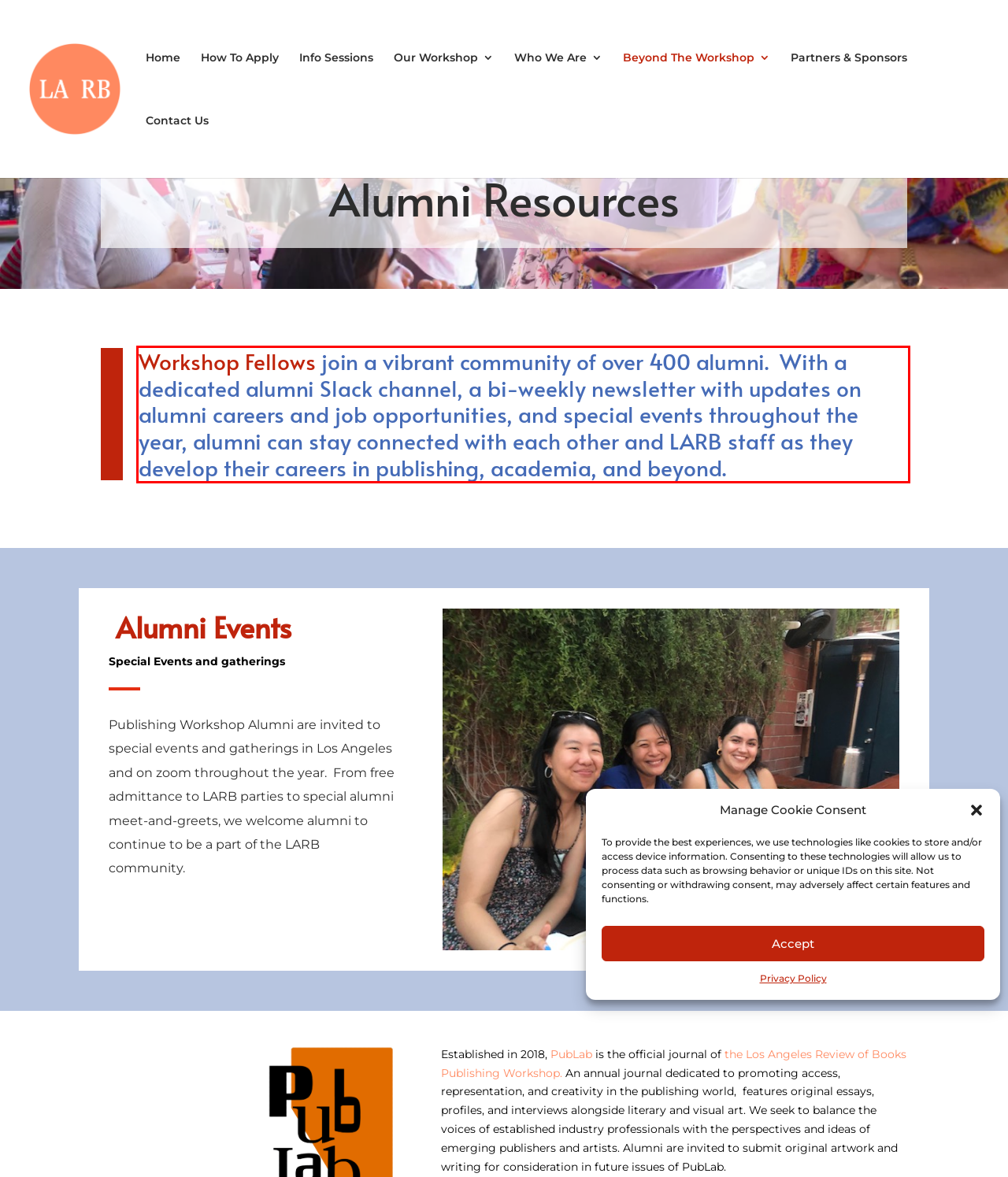Within the screenshot of a webpage, identify the red bounding box and perform OCR to capture the text content it contains.

Workshop Fellows join a vibrant community of over 400 alumni. With a dedicated alumni Slack channel, a bi-weekly newsletter with updates on alumni careers and job opportunities, and special events throughout the year, alumni can stay connected with each other and LARB staff as they develop their careers in publishing, academia, and beyond.